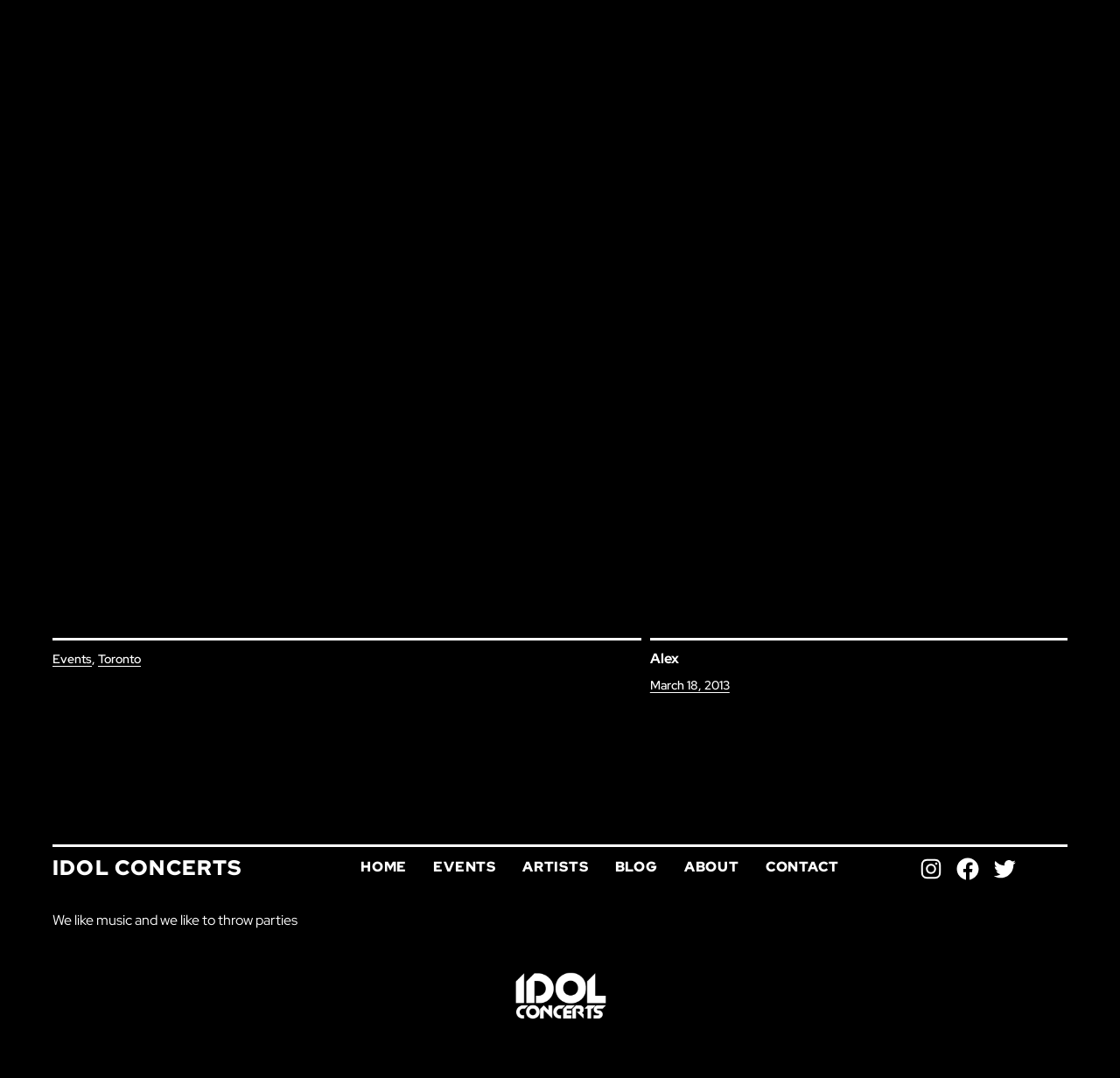Locate the bounding box coordinates of the element that should be clicked to execute the following instruction: "Go to HOME".

[0.322, 0.794, 0.363, 0.814]